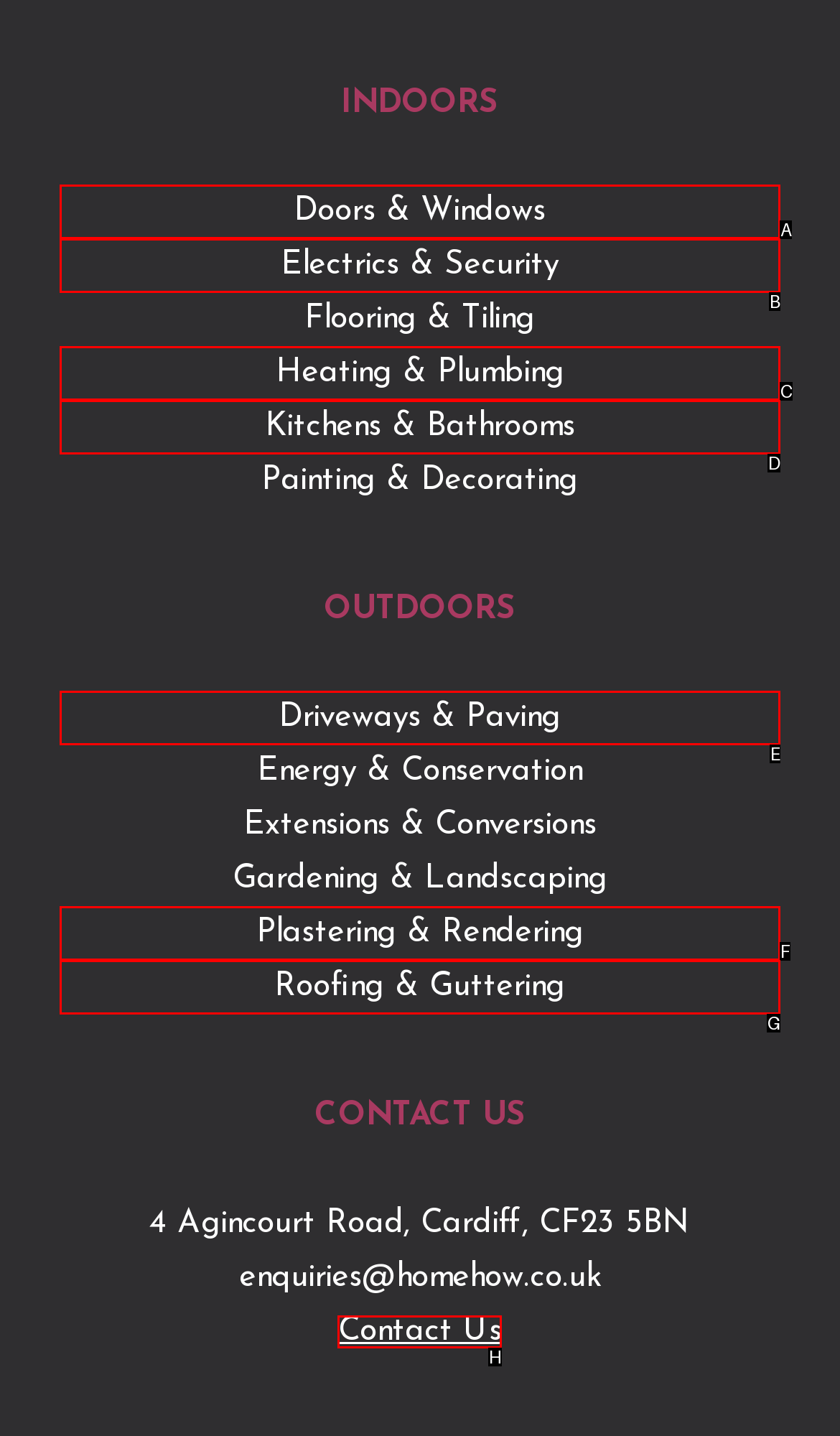Choose the UI element that best aligns with the description: Contact Us
Respond with the letter of the chosen option directly.

H